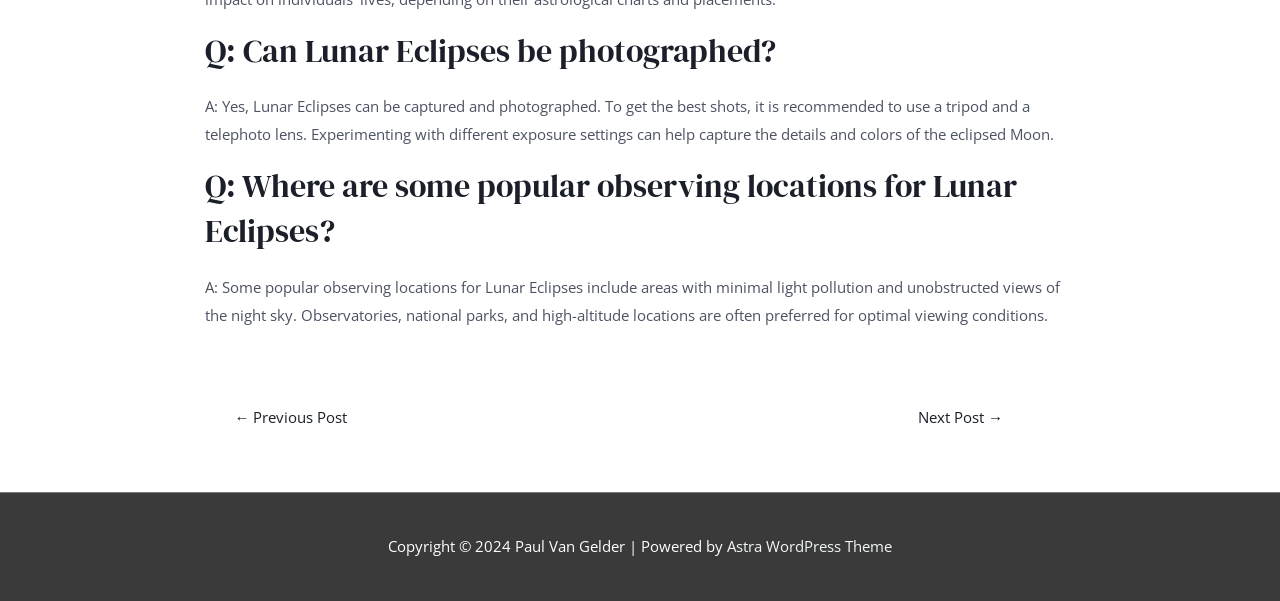What is the name of the WordPress theme used on this webpage?
Could you answer the question in a detailed manner, providing as much information as possible?

The theme information is found at the bottom of the webpage, where it is stated that the webpage is 'Powered by Astra WordPress Theme'.